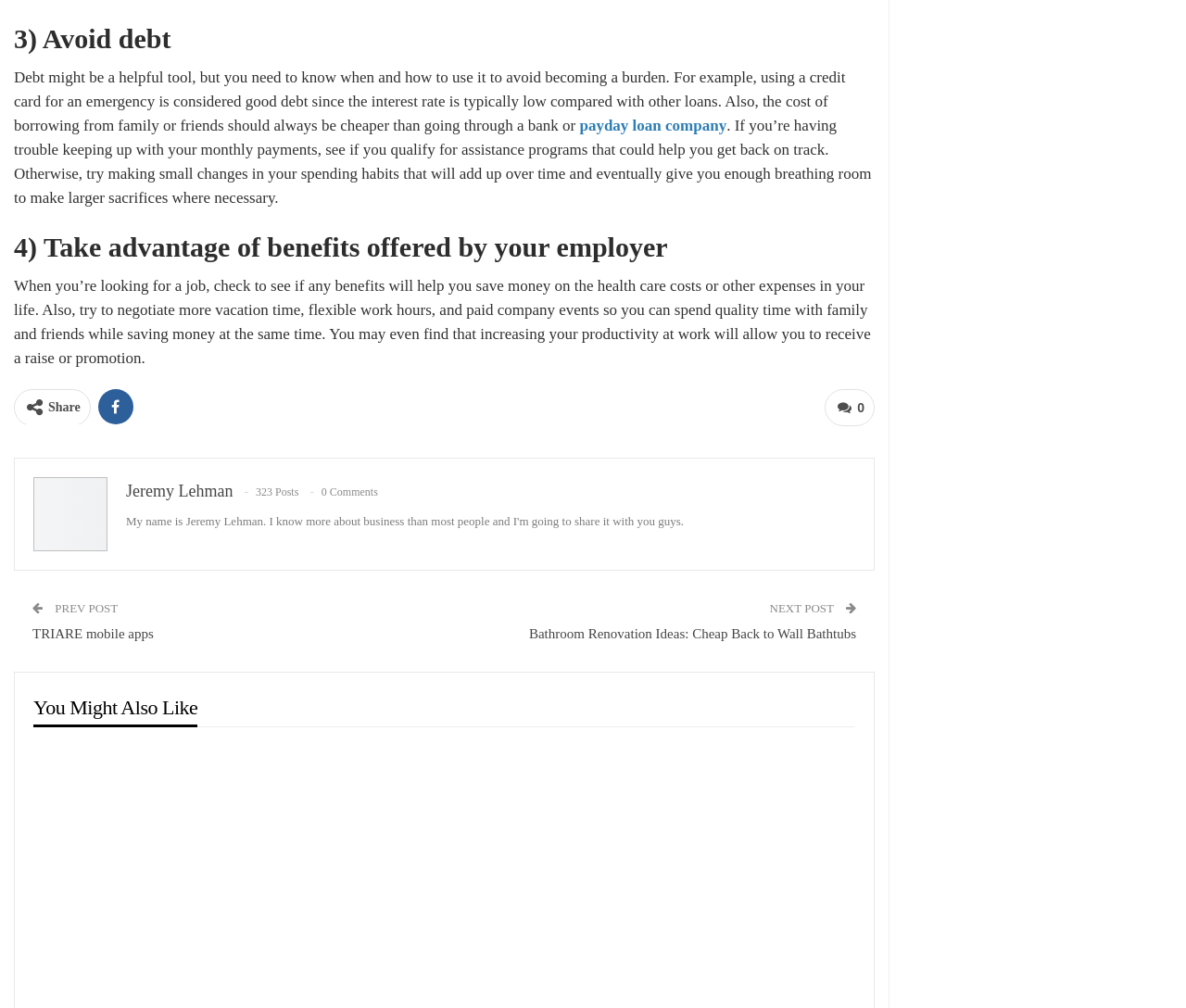Indicate the bounding box coordinates of the clickable region to achieve the following instruction: "Explore 'FINANCE'."

[0.028, 0.739, 0.075, 0.762]